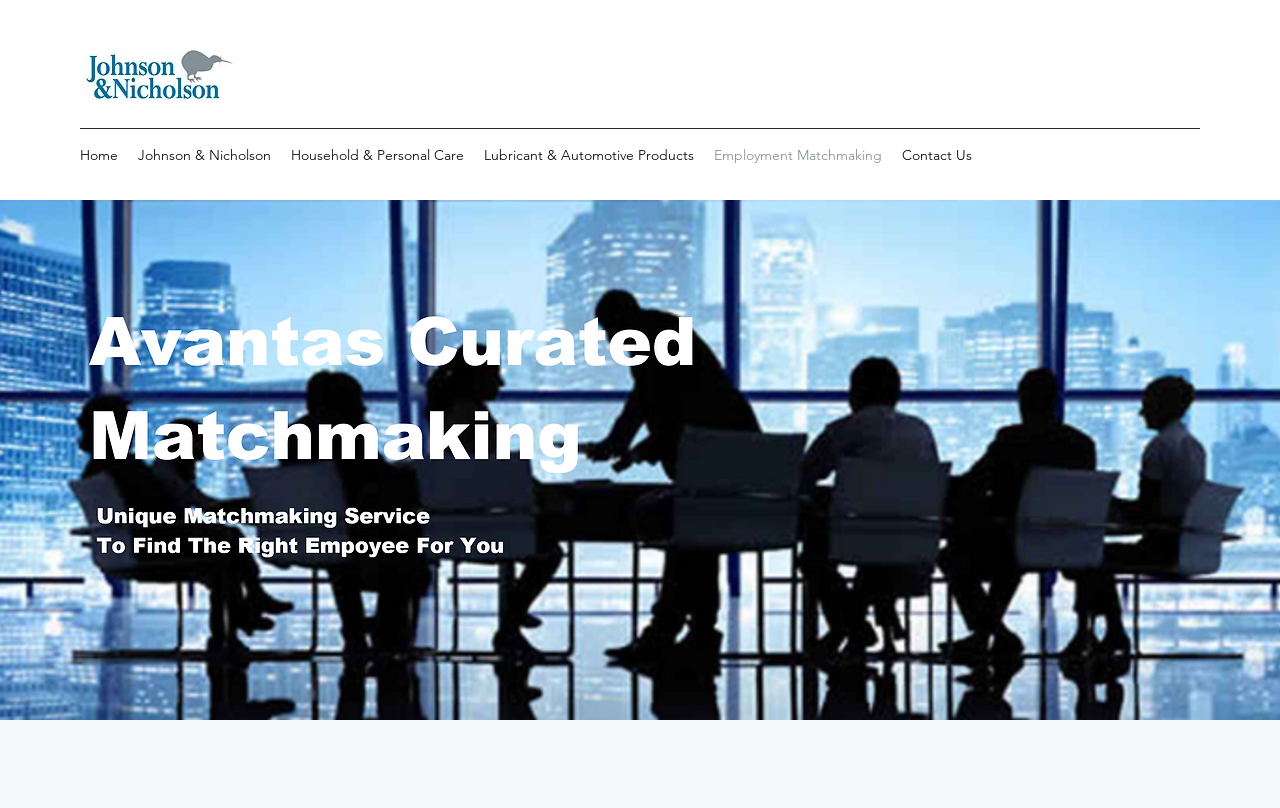What is the main purpose of this website?
Provide a detailed and extensive answer to the question.

Based on the navigation links and the content of the webpage, it appears that the main purpose of this website is to provide employment matchmaking services, possibly for companies in the Household & Personal Care and Lubricant & Automotive Products industries.